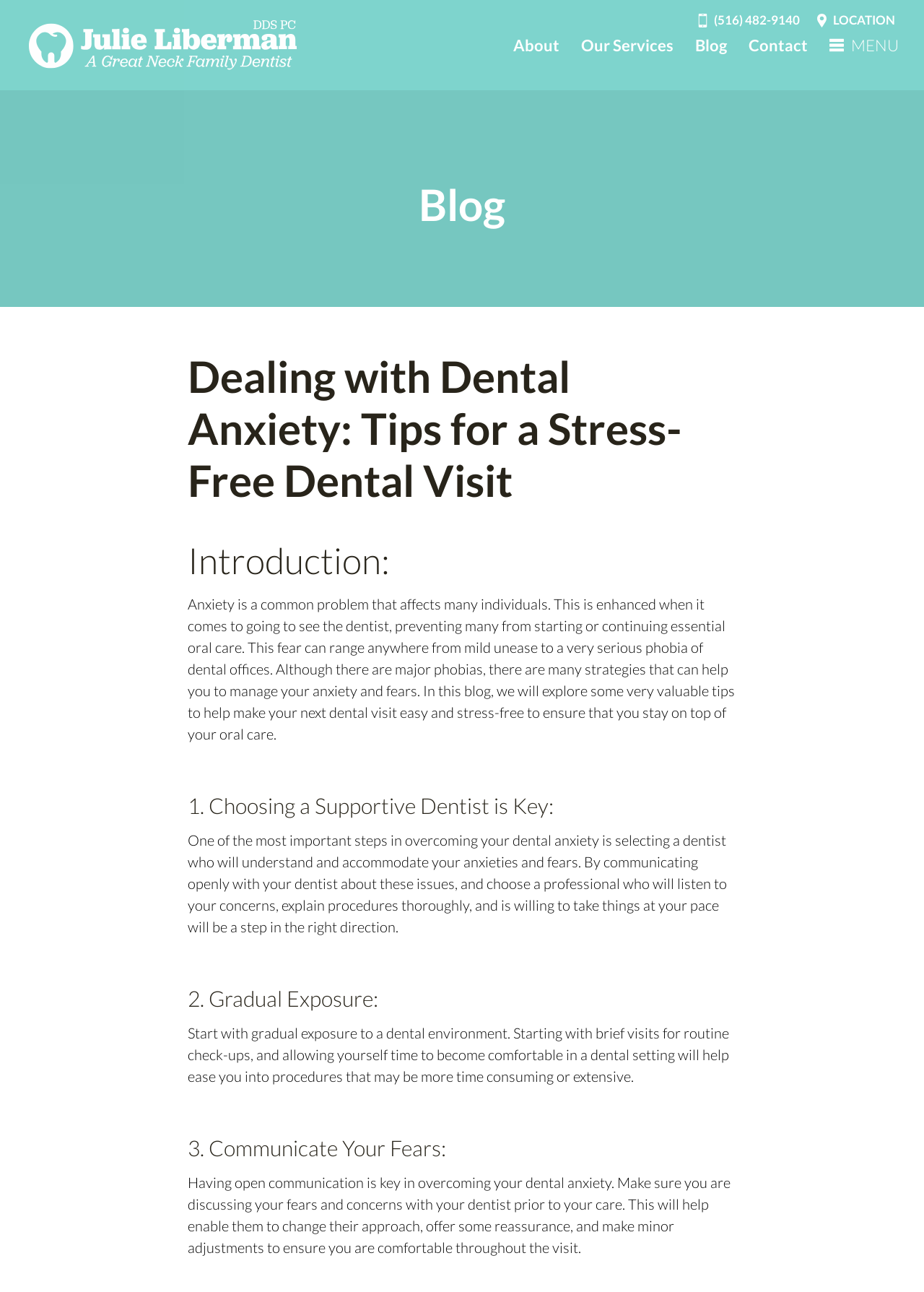What is the third tip for dealing with dental anxiety?
Respond to the question with a single word or phrase according to the image.

Communicate Your Fears